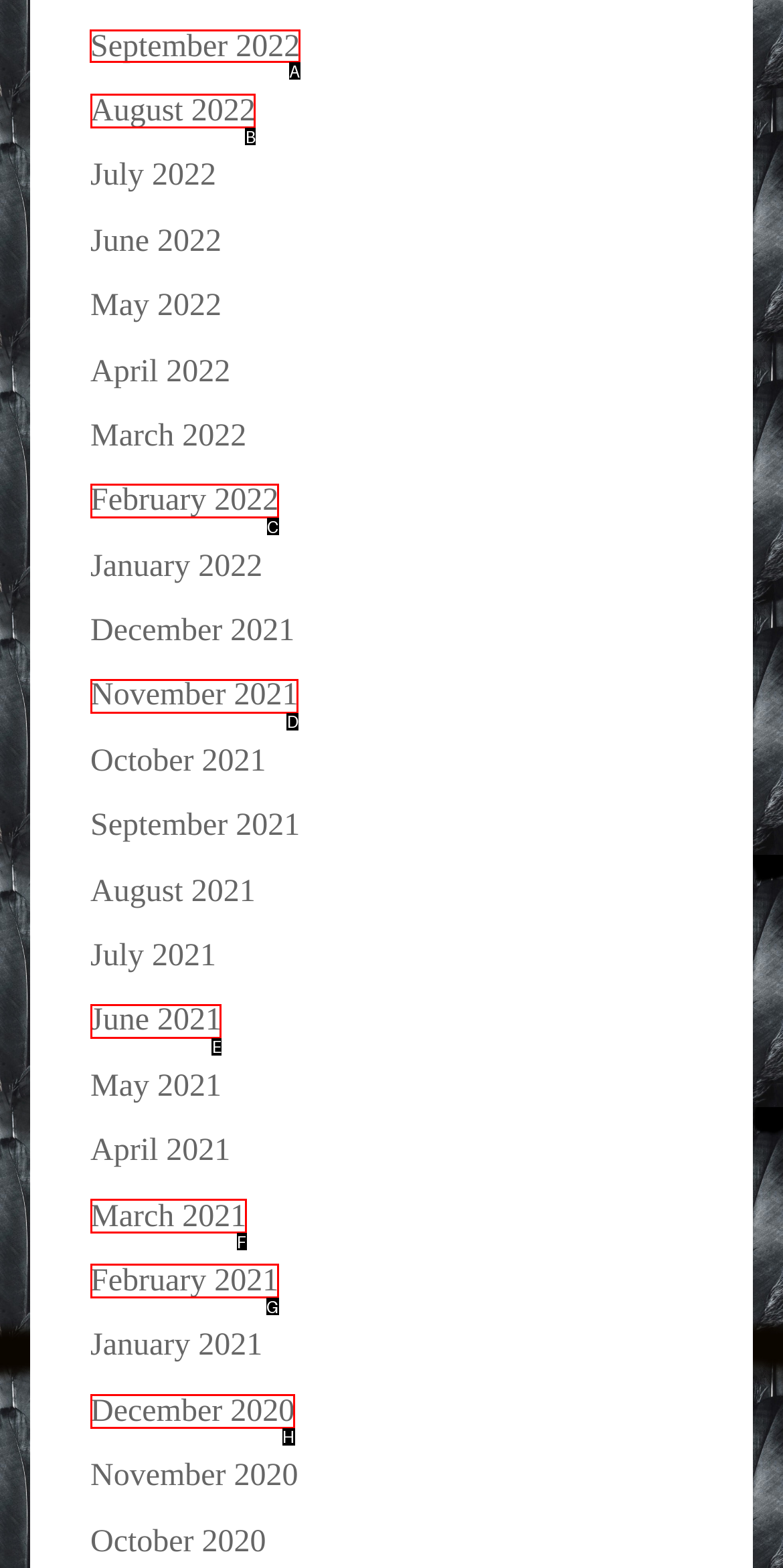Identify the correct option to click in order to accomplish the task: view September 2022 Provide your answer with the letter of the selected choice.

A